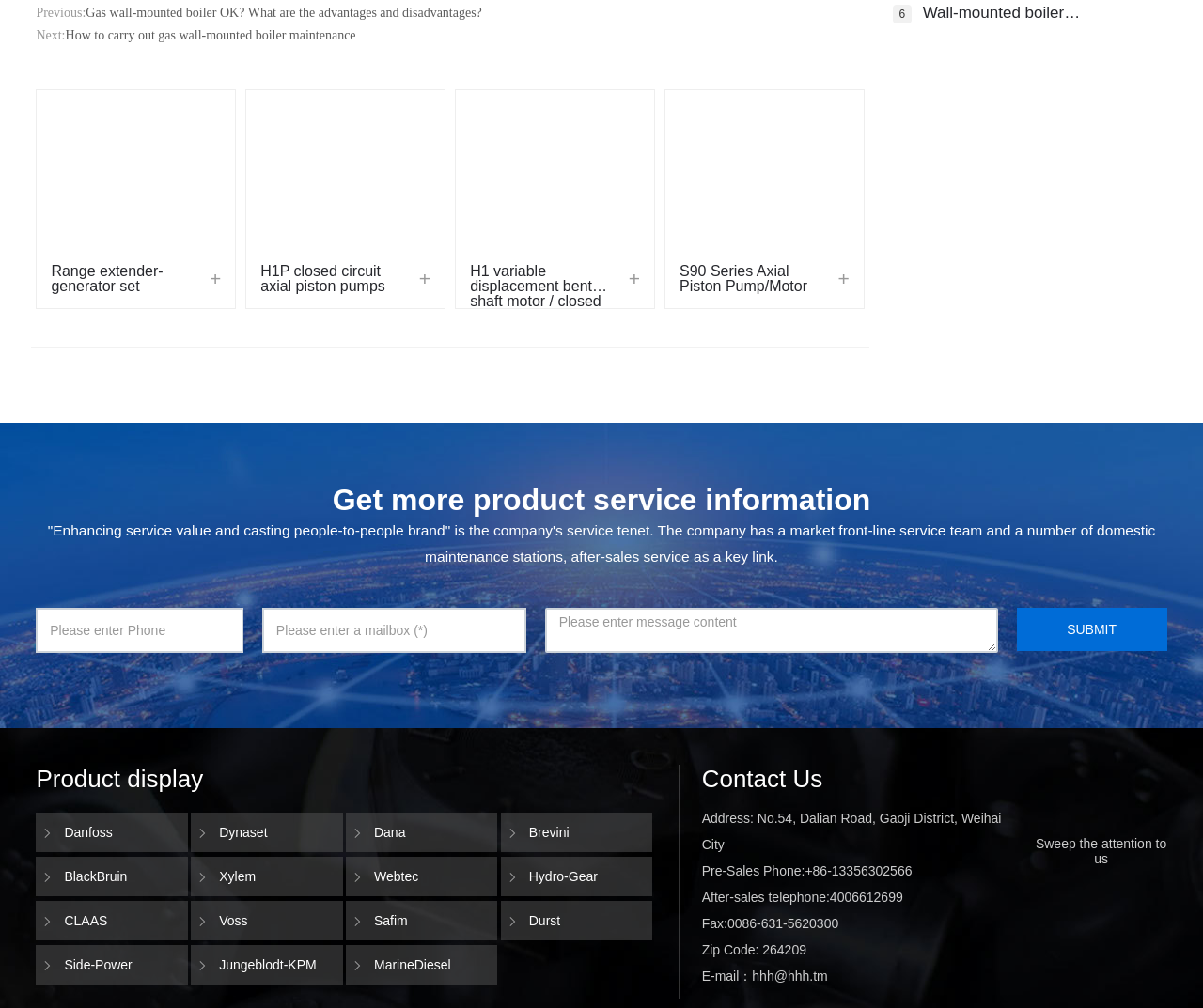Please identify the coordinates of the bounding box that should be clicked to fulfill this instruction: "Click on the 'SUBMIT' button".

[0.845, 0.603, 0.97, 0.646]